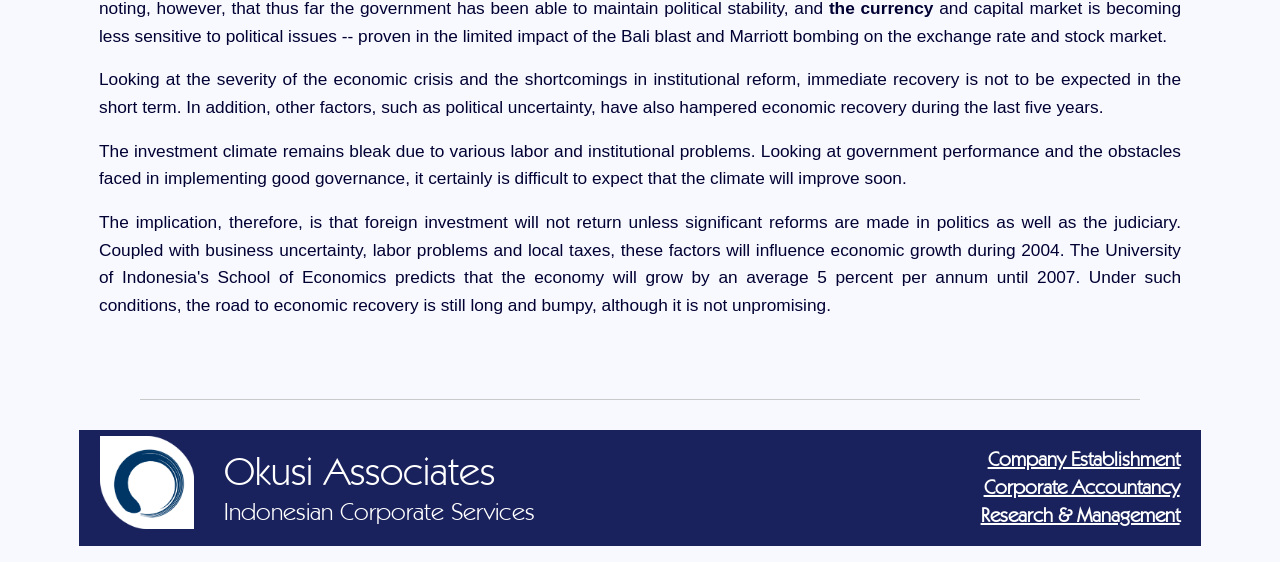Where are the company's offices located?
Based on the image, respond with a single word or phrase.

Jakarta, Batam, Bali